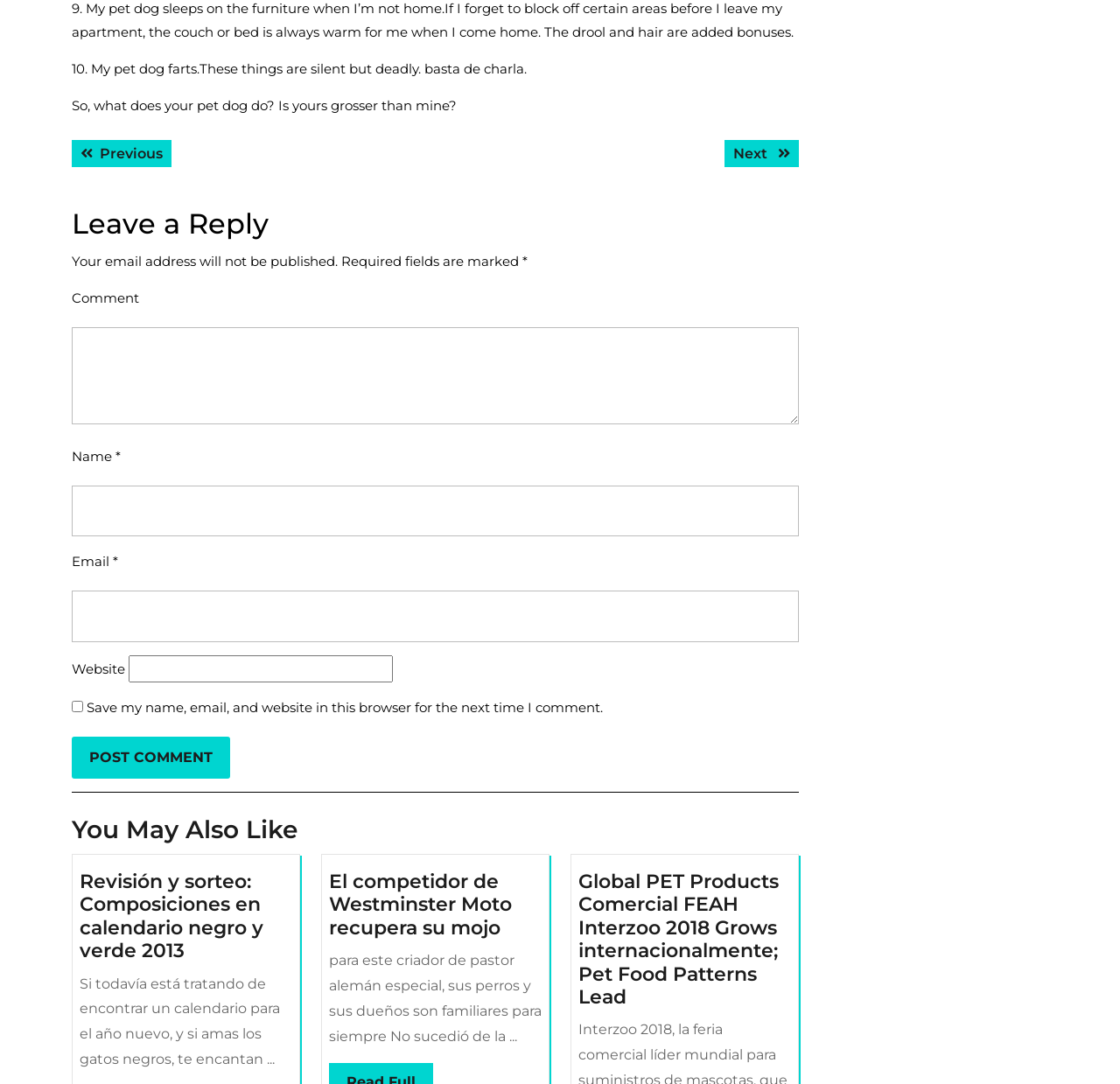What is the function of the 'Post Comment' button?
Kindly give a detailed and elaborate answer to the question.

The 'Post Comment' button is used to submit the user's comment, as indicated by the text on the button and its position below the comment fields.